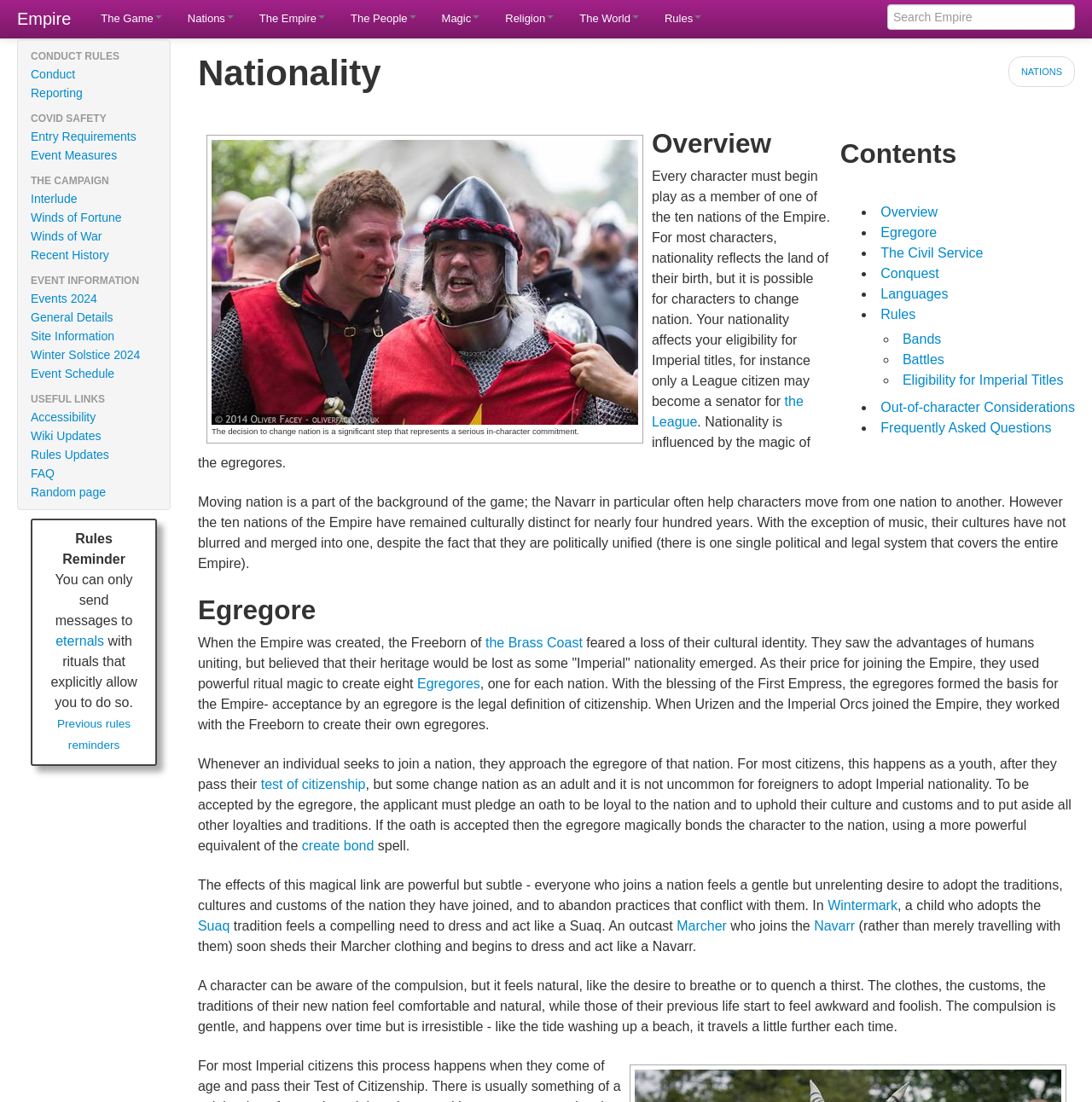Respond with a single word or short phrase to the following question: 
What is the purpose of the egregores in the Empire?

To form the basis for the Empire